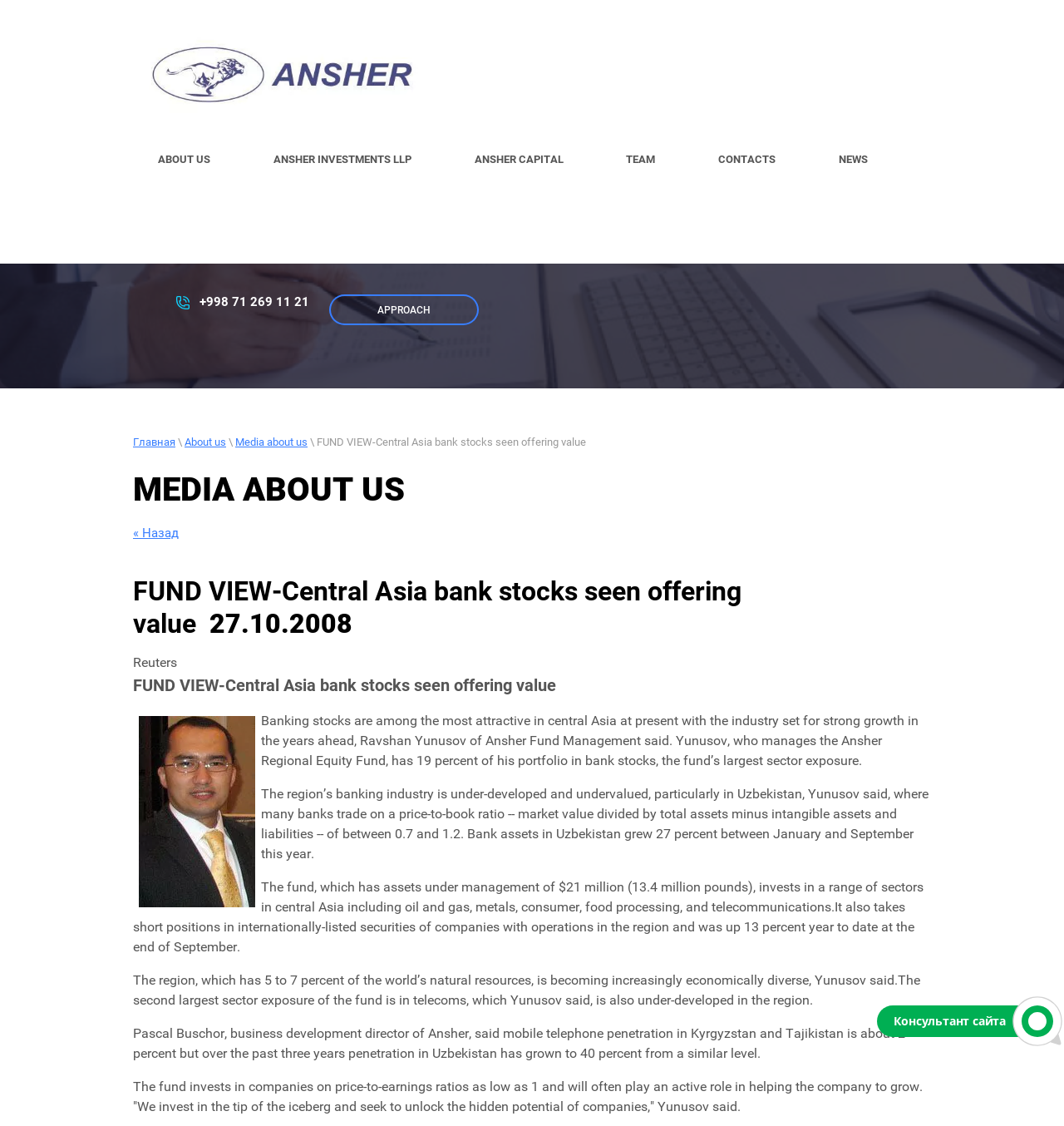Please locate and retrieve the main header text of the webpage.

MEDIA ABOUT US